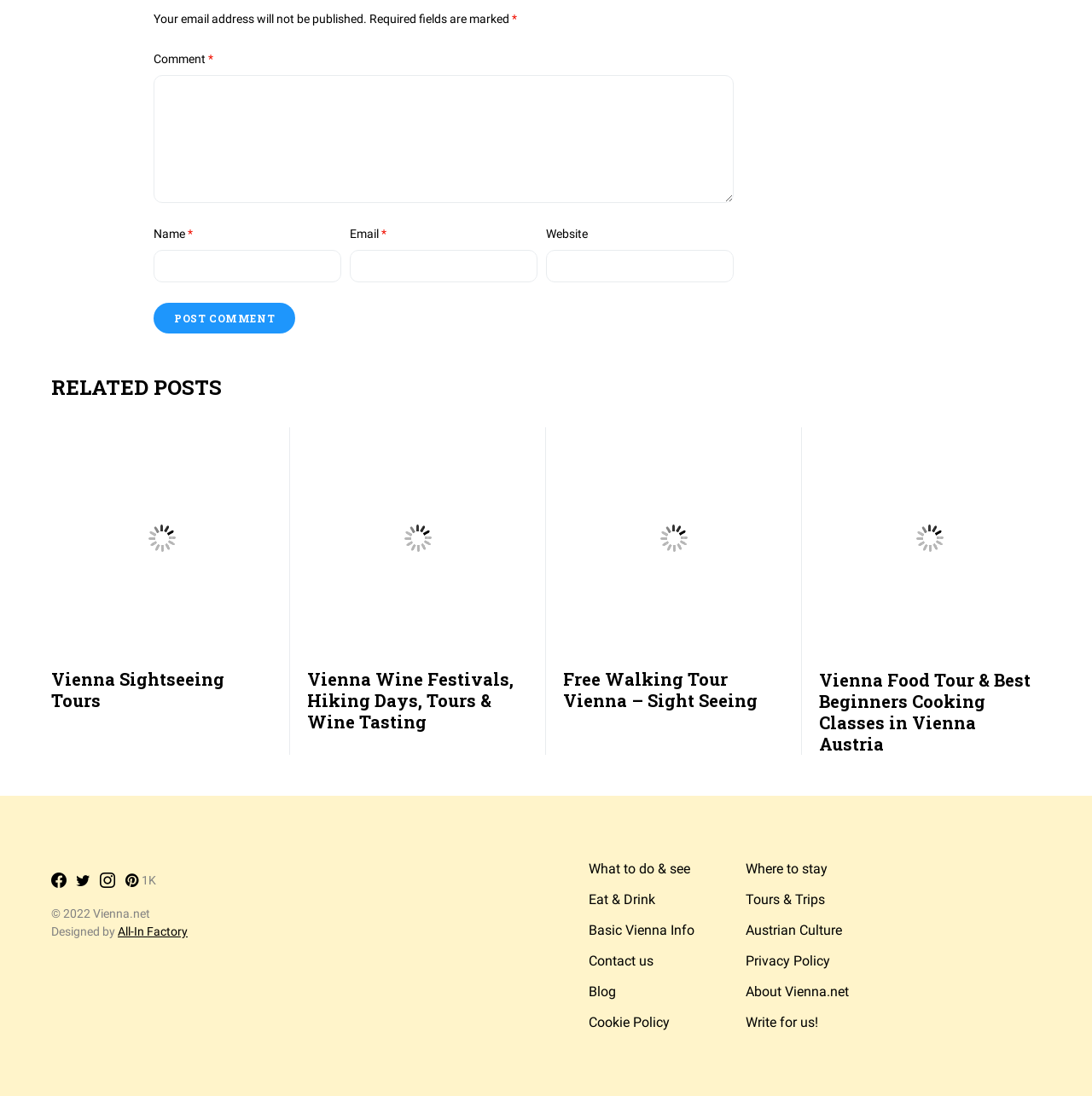Please give the bounding box coordinates of the area that should be clicked to fulfill the following instruction: "Enter your comment". The coordinates should be in the format of four float numbers from 0 to 1, i.e., [left, top, right, bottom].

[0.141, 0.068, 0.672, 0.185]